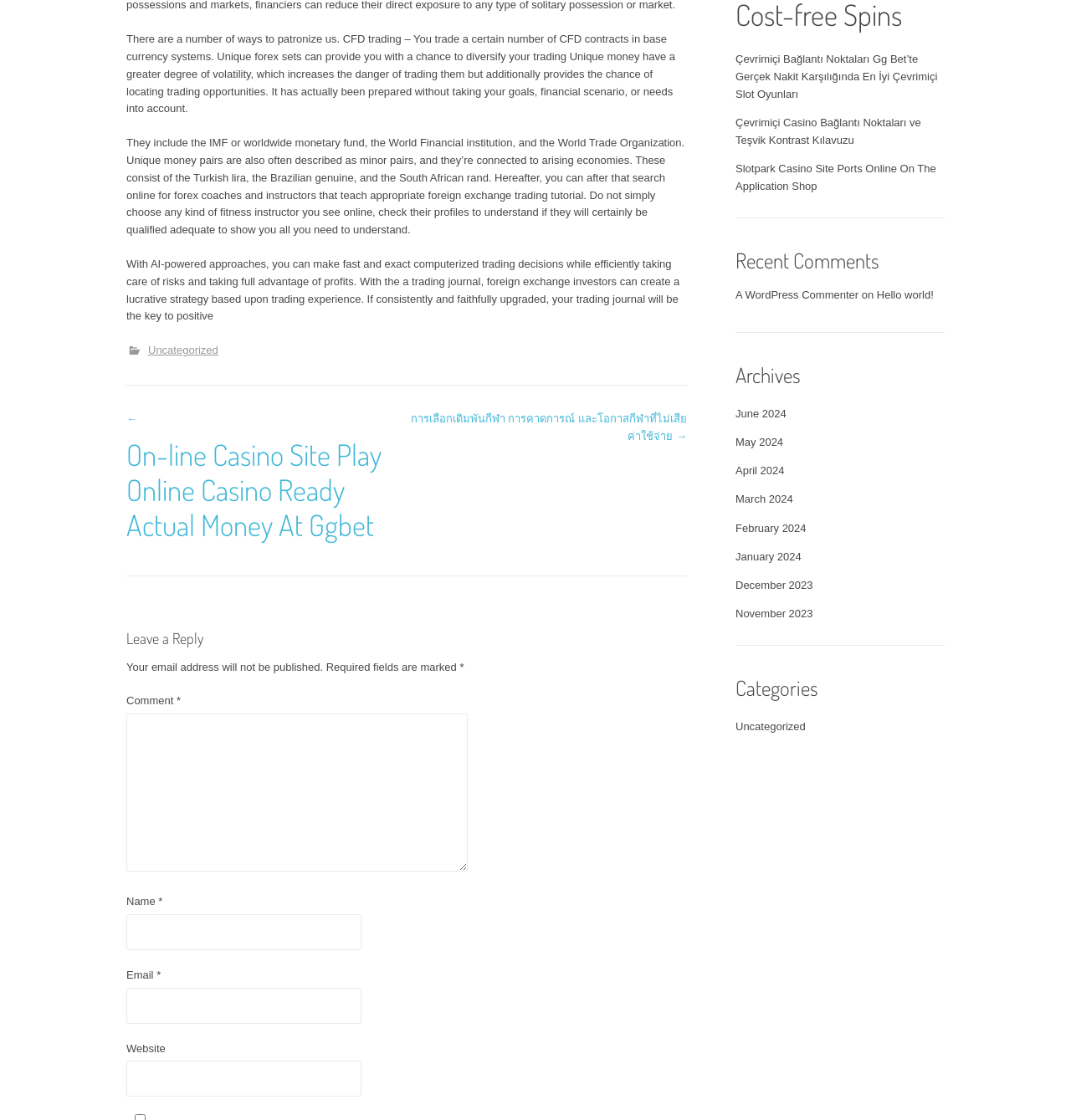What is the purpose of the trading journal?
Examine the image and provide an in-depth answer to the question.

According to the text, a trading journal can help foreign exchange investors create a lucrative strategy based on their trading experience, if consistently and faithfully updated.